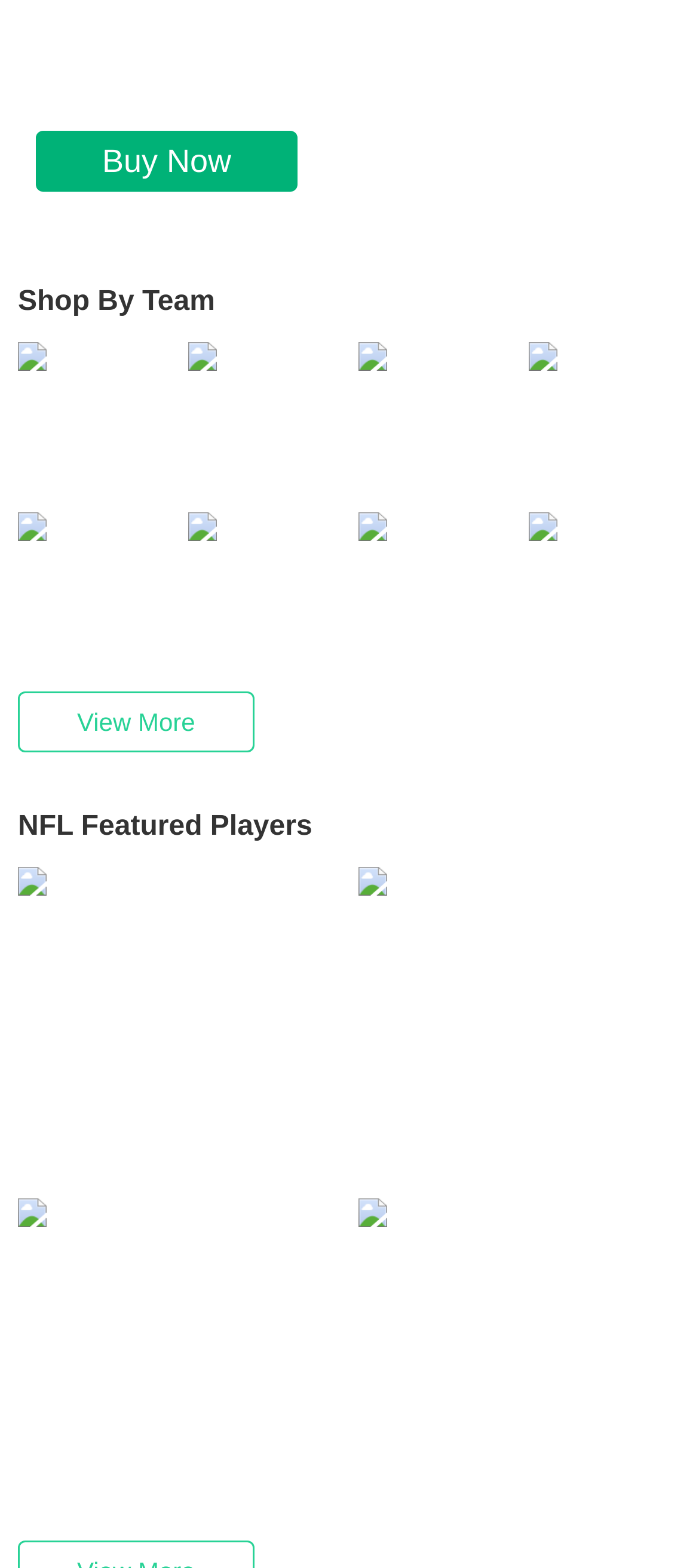Indicate the bounding box coordinates of the element that needs to be clicked to satisfy the following instruction: "View 'Shop By Team'". The coordinates should be four float numbers between 0 and 1, i.e., [left, top, right, bottom].

[0.026, 0.183, 0.308, 0.202]